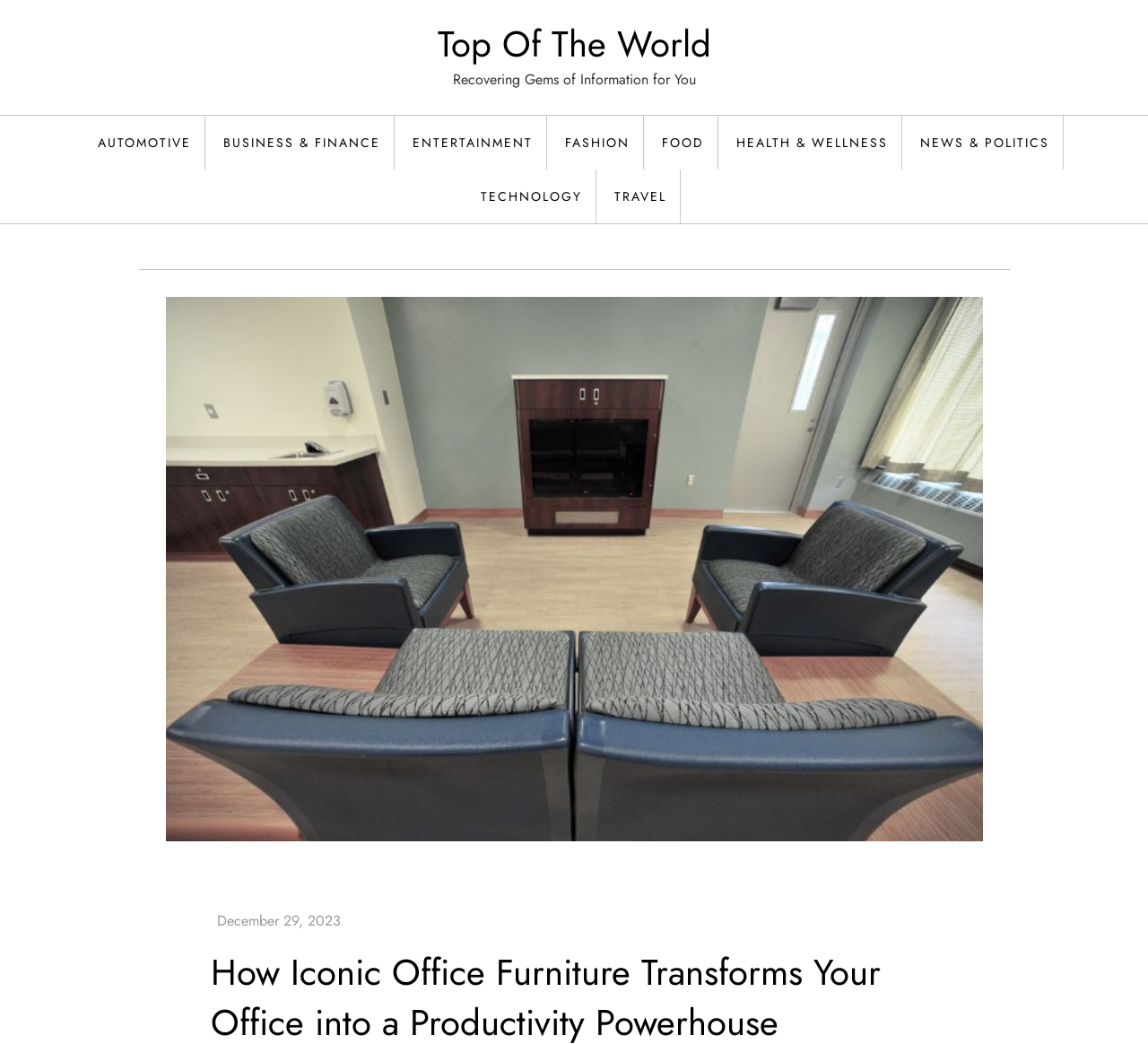Reply to the question with a single word or phrase:
What is the purpose of the 'Recovering Gems of Information for You' text?

Tagline or slogan